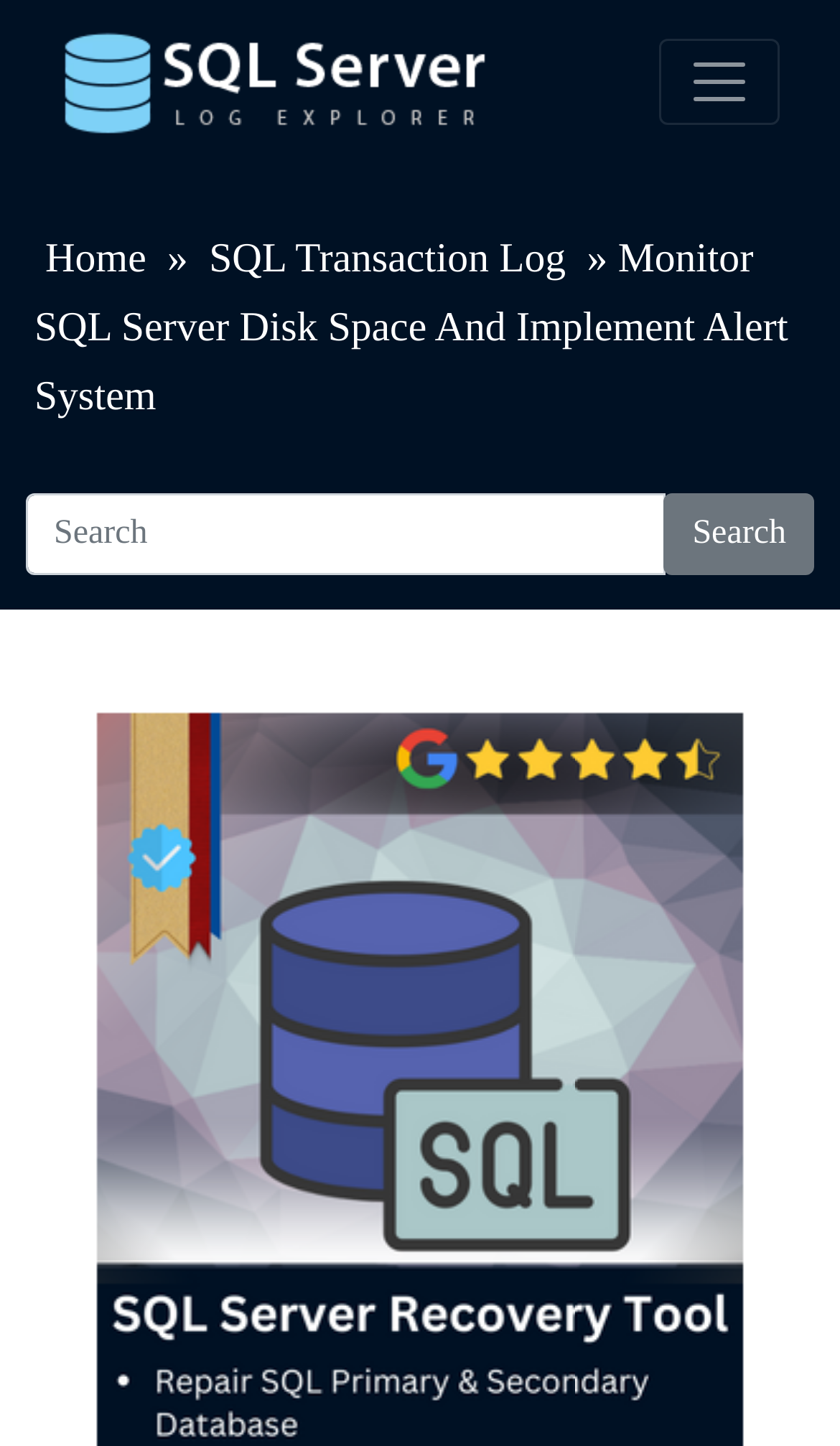Provide your answer to the question using just one word or phrase: How many links are in the main menu?

3